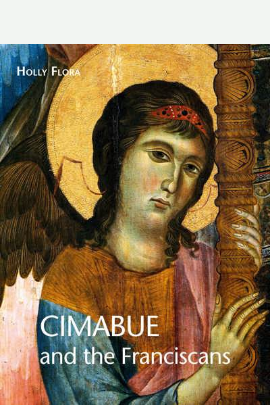Thoroughly describe what you see in the image.

The image features the book cover of "CIMABUE and the Franciscans" by Holly Flora. The cover prominently displays an angelic figure characterized by elegant features and a solemn expression, referencing the artistic style of the renowned Italian painter Cimabue. The angel is adorned with a decorative headpiece, and the rich colors of the artwork suggest a blend of medieval iconography and celestial themes. The title of the book is boldly printed at the bottom, emphasizing its focus on the relationship between the artist Cimabue and the Franciscan order. This work likely explores the influence of Franciscan spirituality on the visual arts during the medieval period.